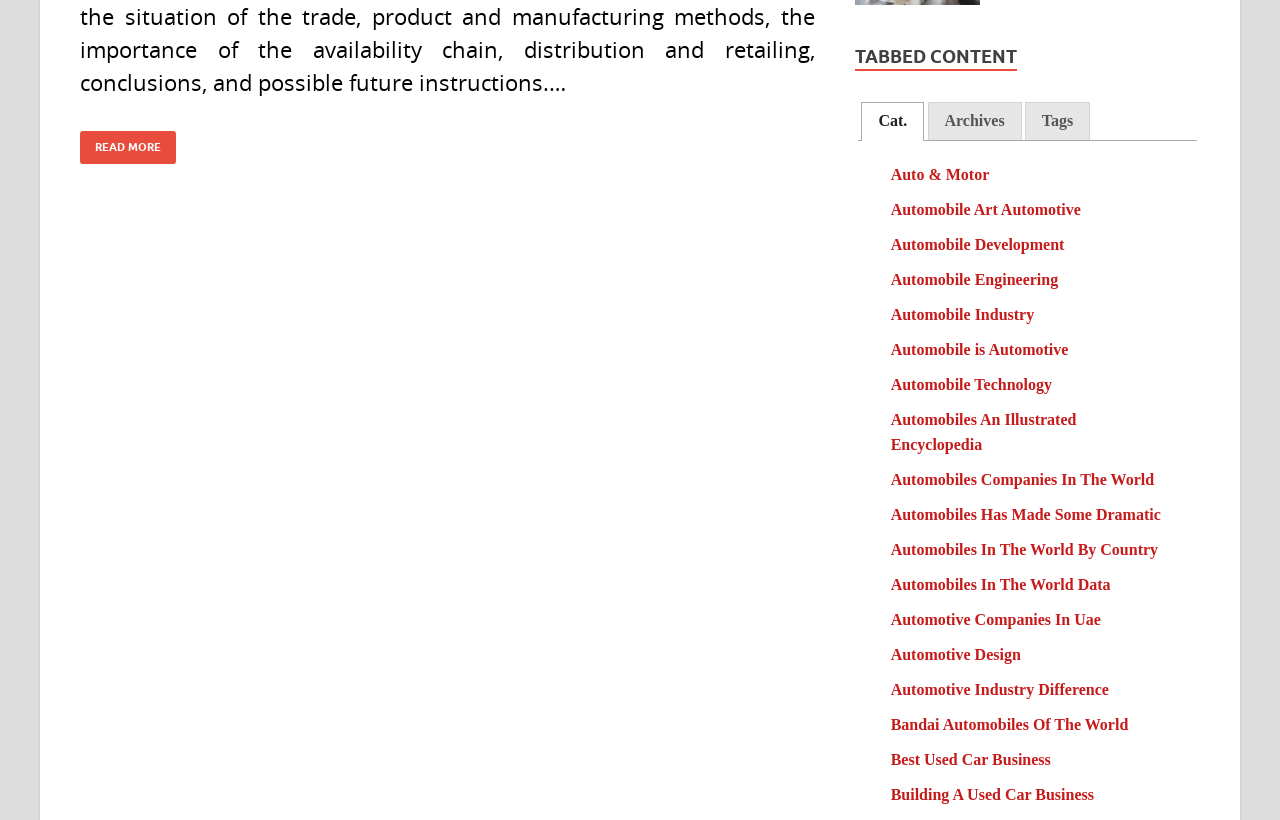Please give a one-word or short phrase response to the following question: 
How many links are there in the list of links?

15